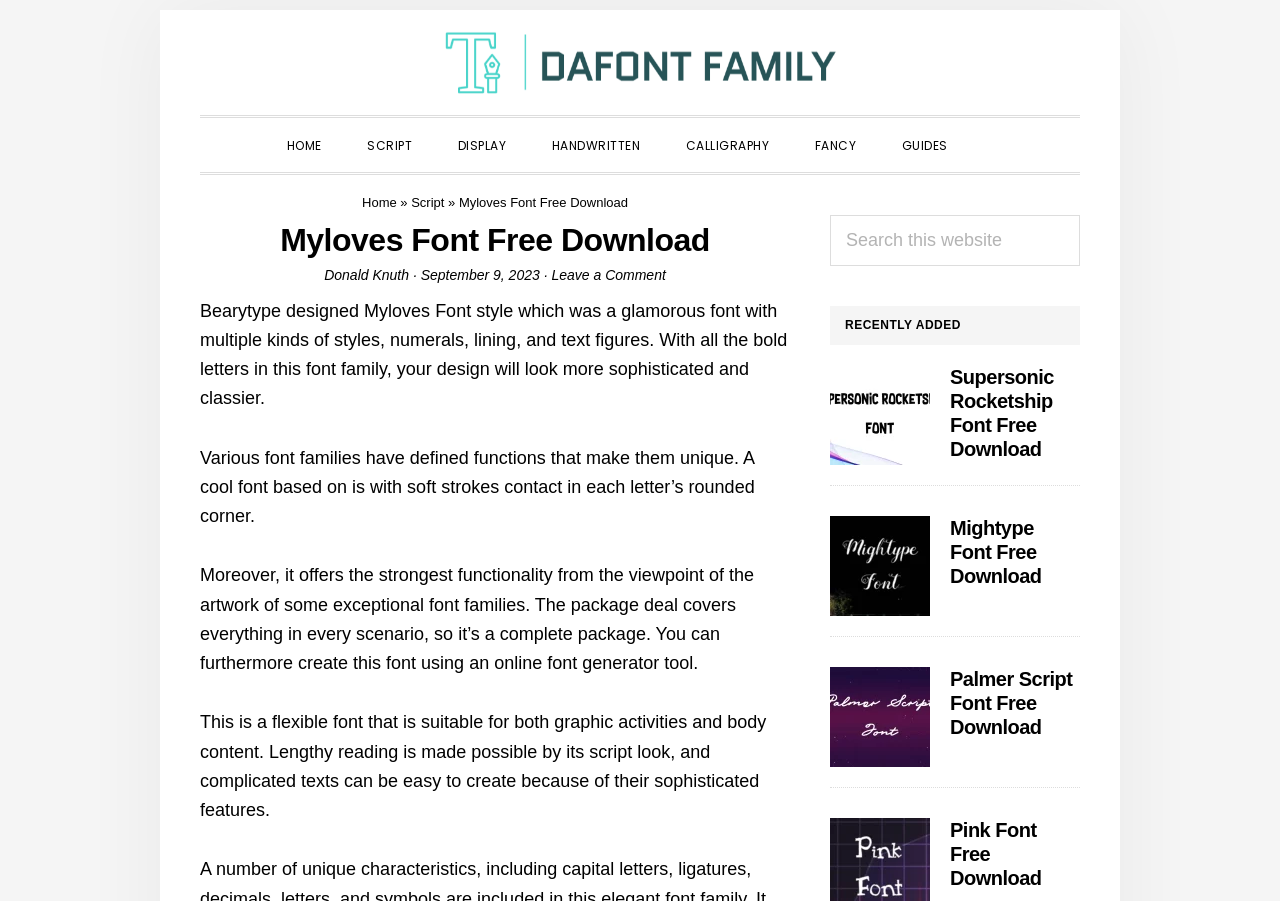Specify the bounding box coordinates of the element's area that should be clicked to execute the given instruction: "Click on the 'Dafont Family' link". The coordinates should be four float numbers between 0 and 1, i.e., [left, top, right, bottom].

[0.344, 0.028, 0.656, 0.117]